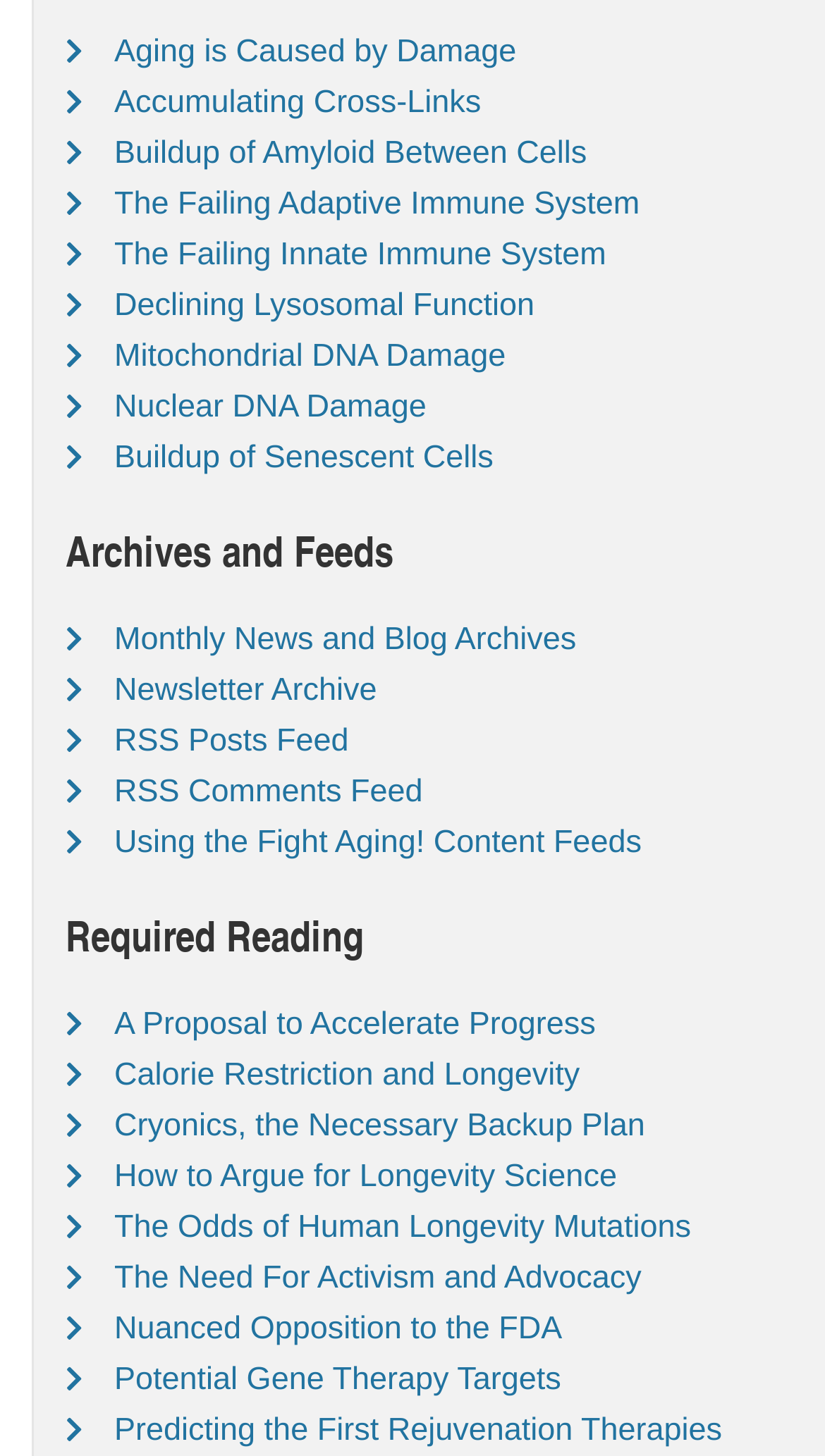Use a single word or phrase to answer the question: 
What is the main topic of the webpage?

Aging and longevity